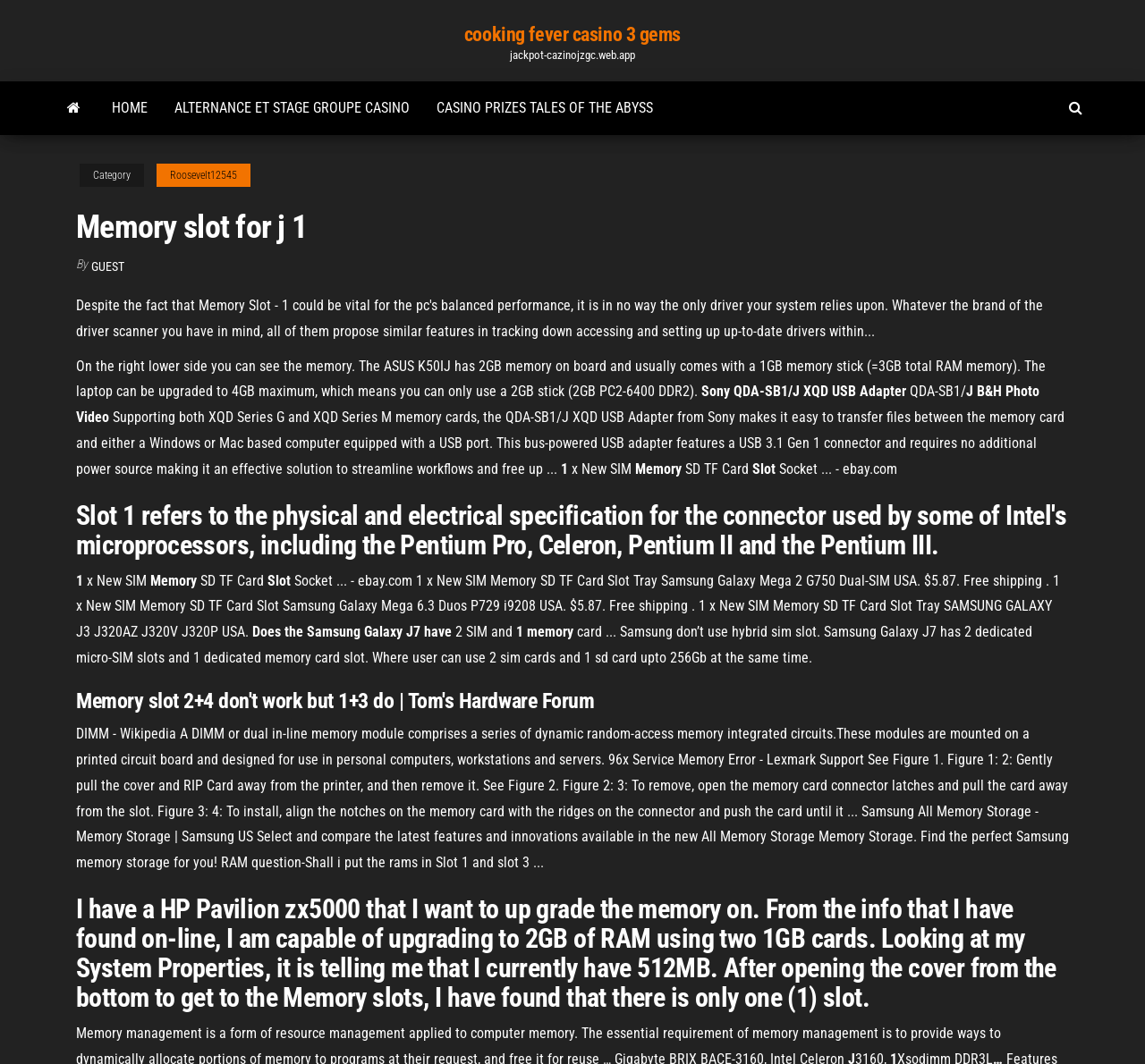Please find and generate the text of the main header of the webpage.

Memory slot for j 1